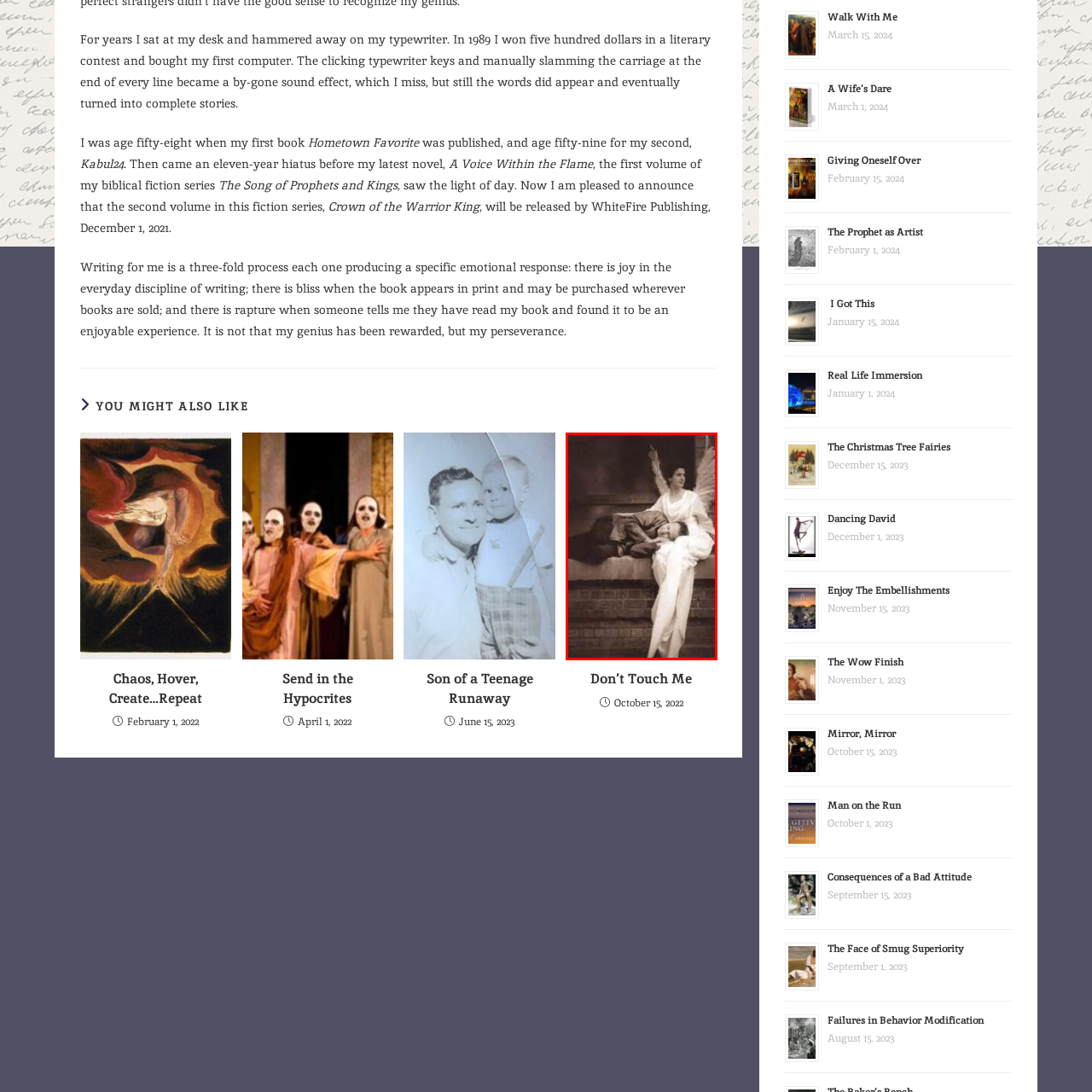View the portion of the image inside the red box and respond to the question with a succinct word or phrase: What is the texture of the backdrop?

Brick